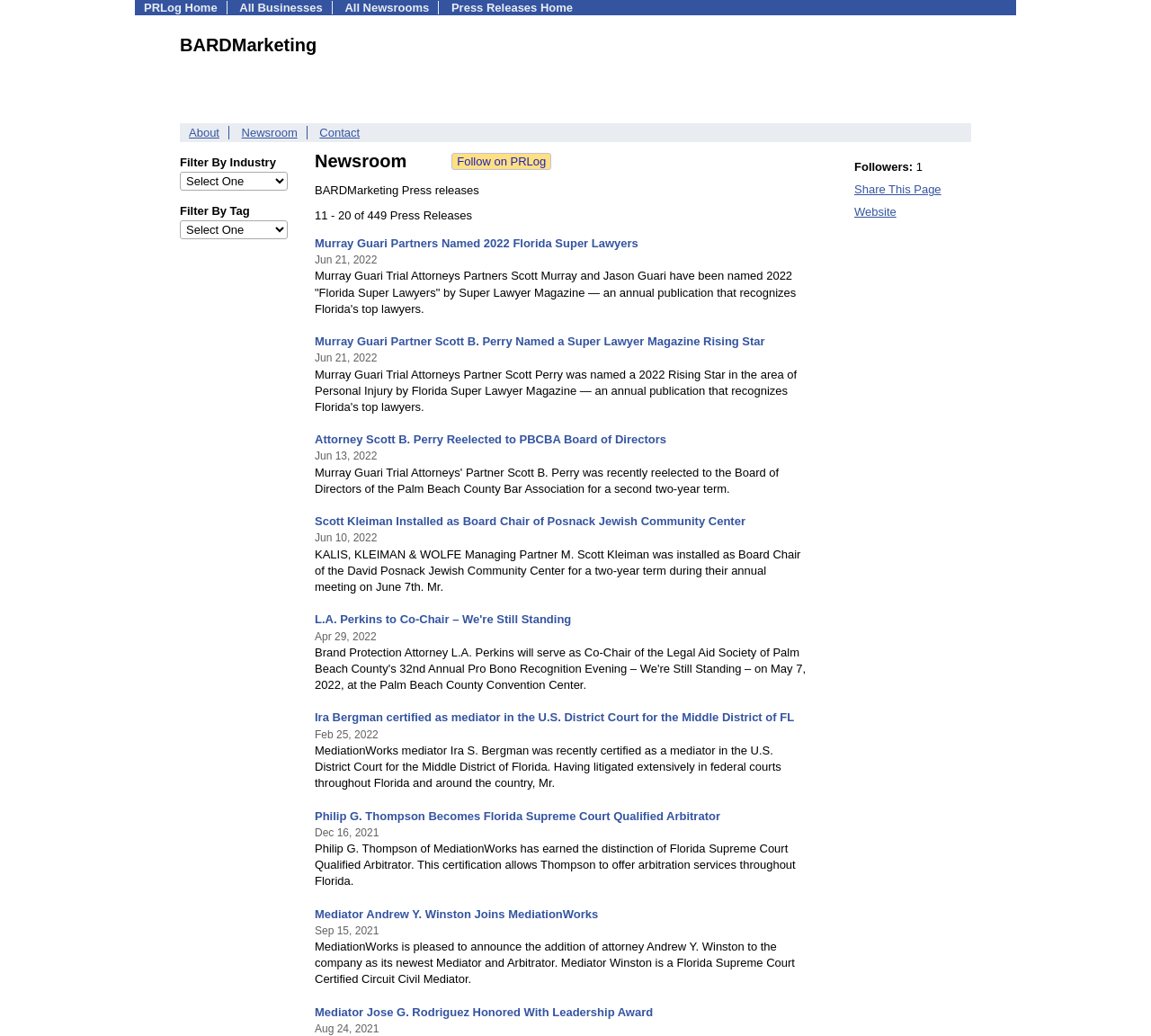Please identify the bounding box coordinates of the region to click in order to complete the given instruction: "Click on PRLog Home". The coordinates should be four float numbers between 0 and 1, i.e., [left, top, right, bottom].

[0.125, 0.001, 0.189, 0.014]